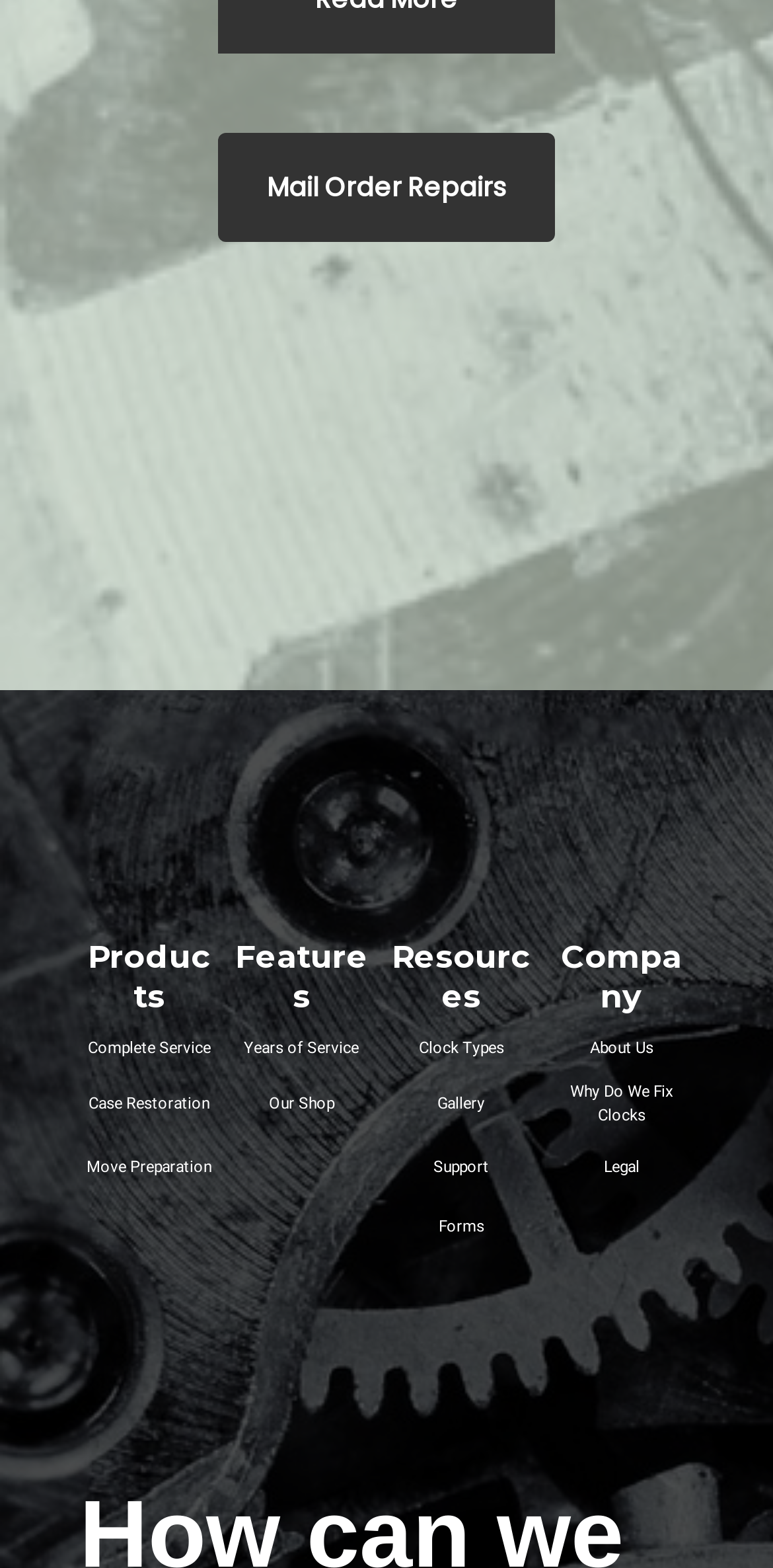Please provide a one-word or phrase answer to the question: 
What is the main topic of this webpage?

Clock repair